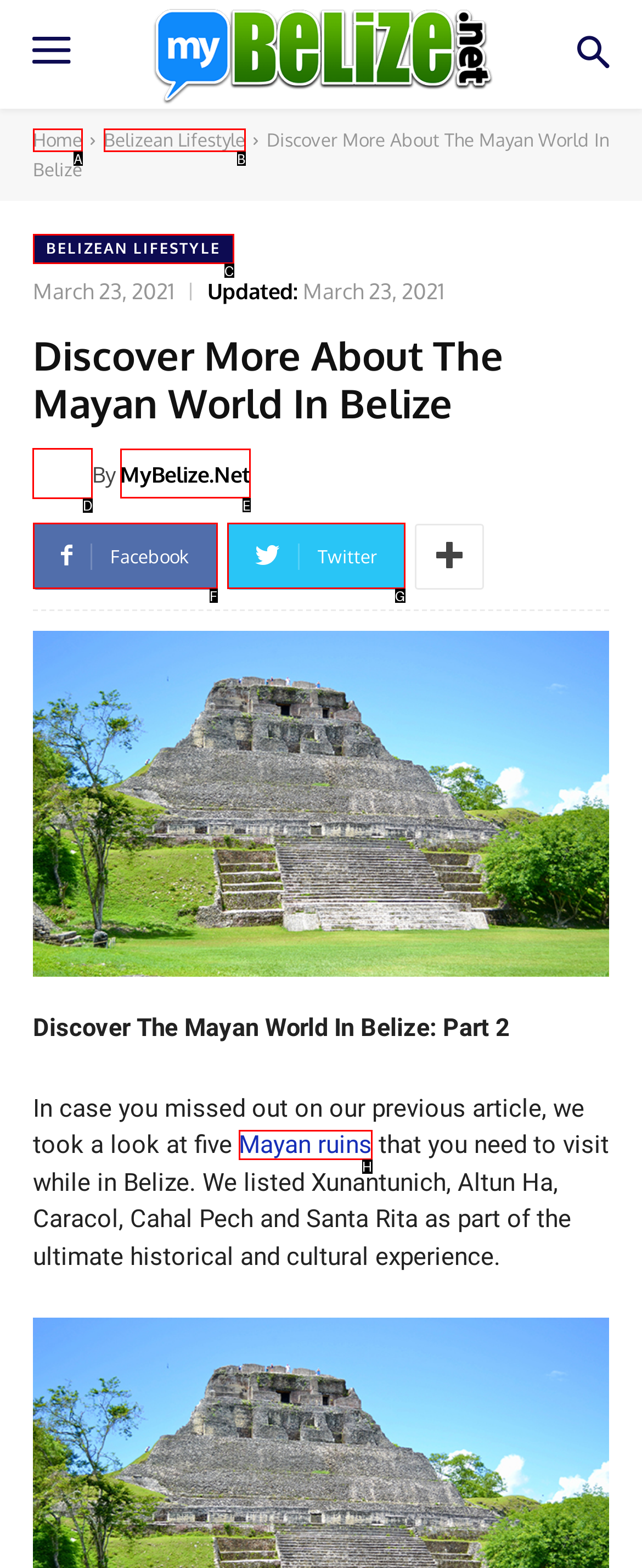Find the correct option to complete this instruction: visit MyBelize.Net. Reply with the corresponding letter.

D